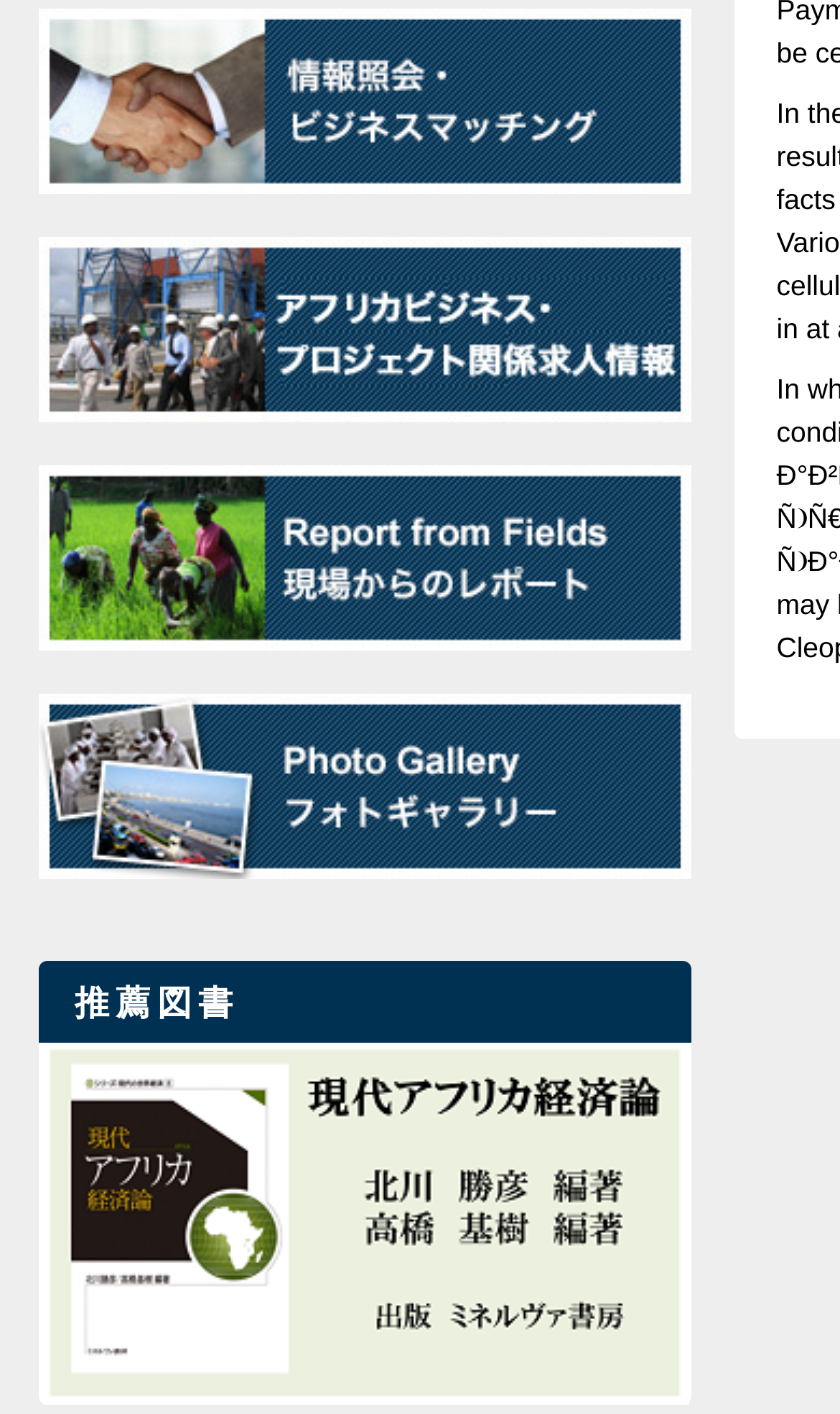Provide a single word or phrase answer to the question: 
What is the title of the book below the section title?

現代アフリカ経済論